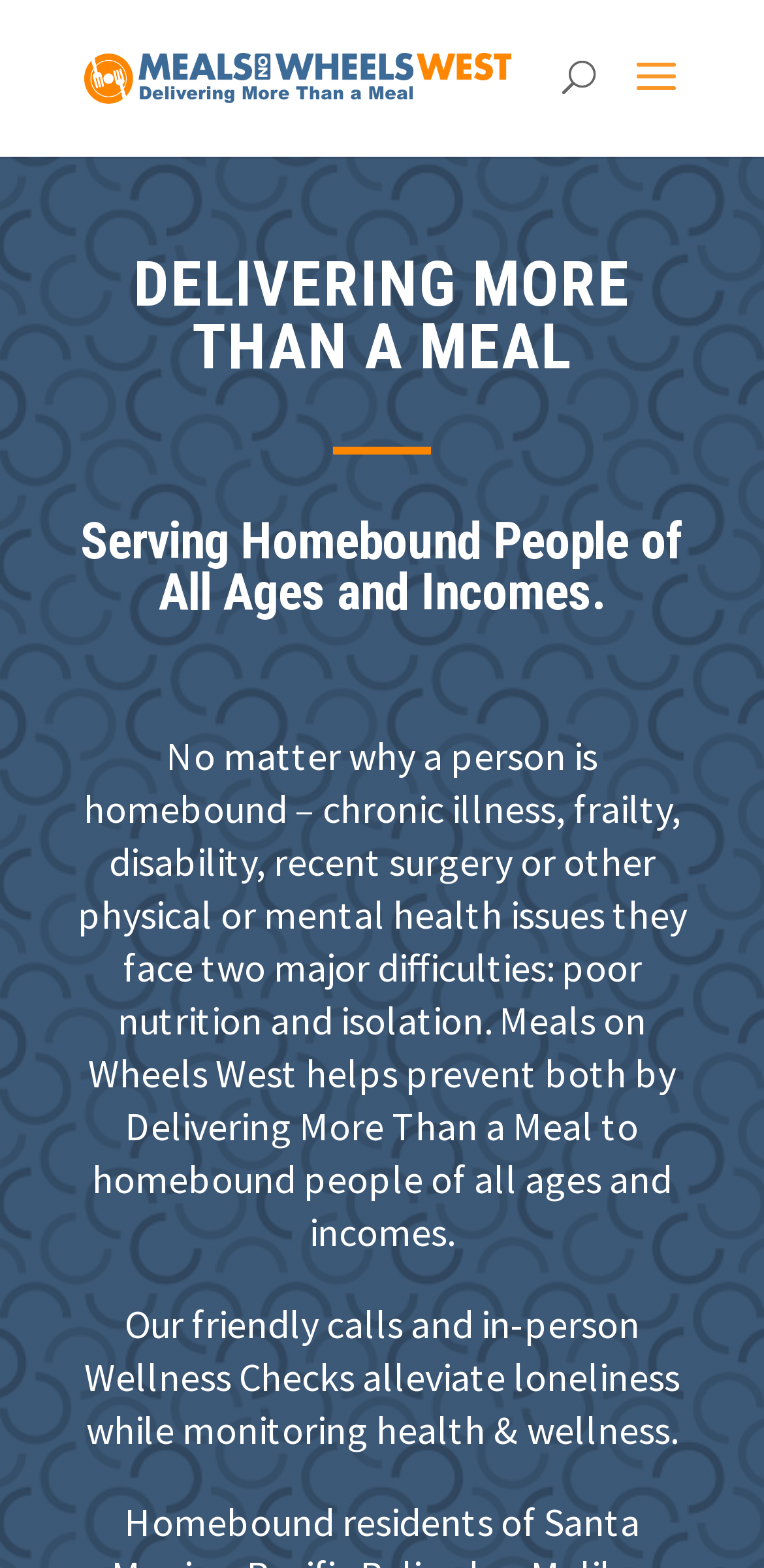What is included in the Wellness Checks? From the image, respond with a single word or brief phrase.

Monitoring health & wellness